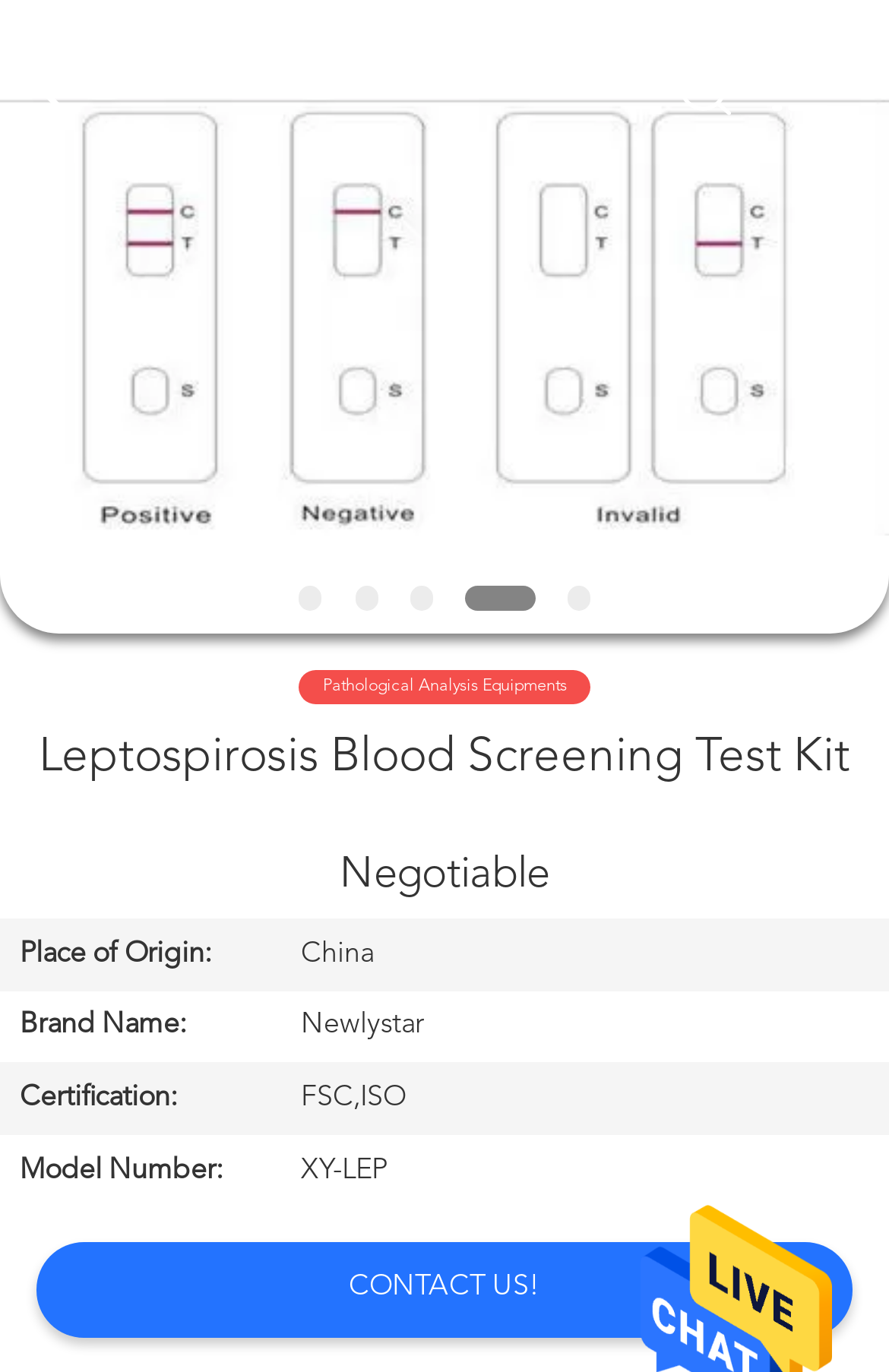Give the bounding box coordinates for the element described as: "Products".

[0.0, 0.226, 0.336, 0.267]